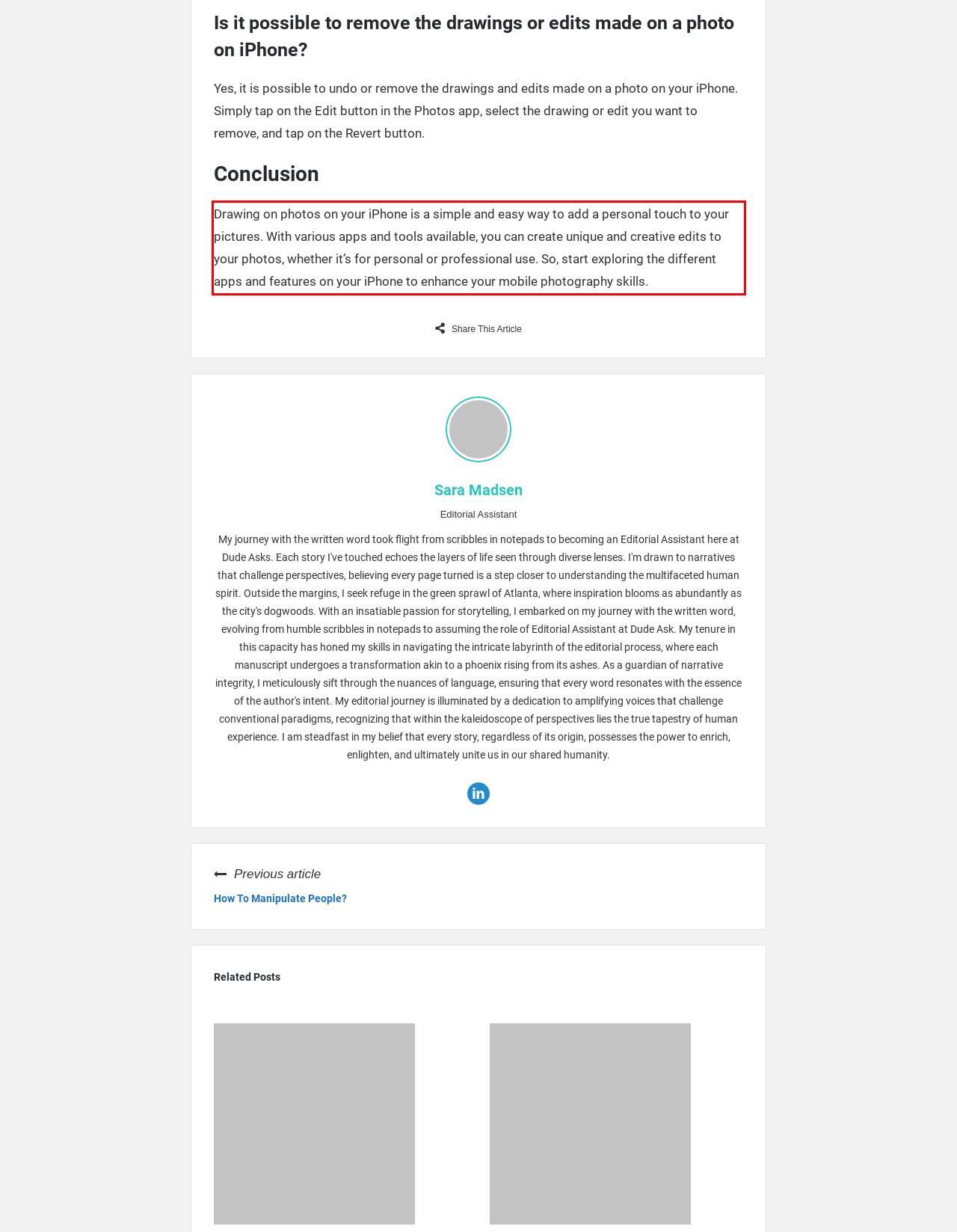Using the provided webpage screenshot, identify and read the text within the red rectangle bounding box.

Drawing on photos on your iPhone is a simple and easy way to add a personal touch to your pictures. With various apps and tools available, you can create unique and creative edits to your photos, whether it’s for personal or professional use. So, start exploring the different apps and features on your iPhone to enhance your mobile photography skills.